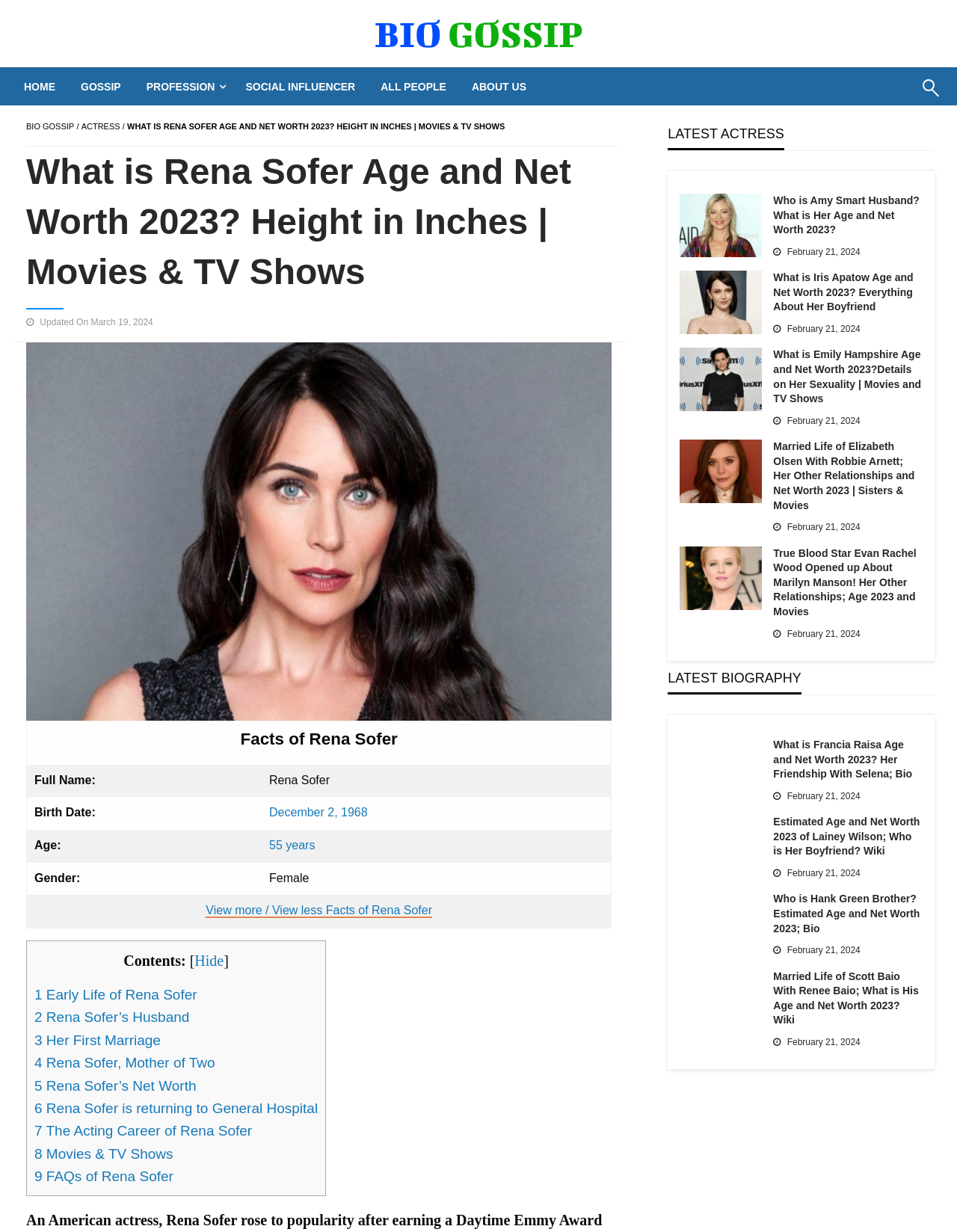Can you pinpoint the bounding box coordinates for the clickable element required for this instruction: "Check the latest actress news"? The coordinates should be four float numbers between 0 and 1, i.e., [left, top, right, bottom].

[0.698, 0.098, 0.819, 0.122]